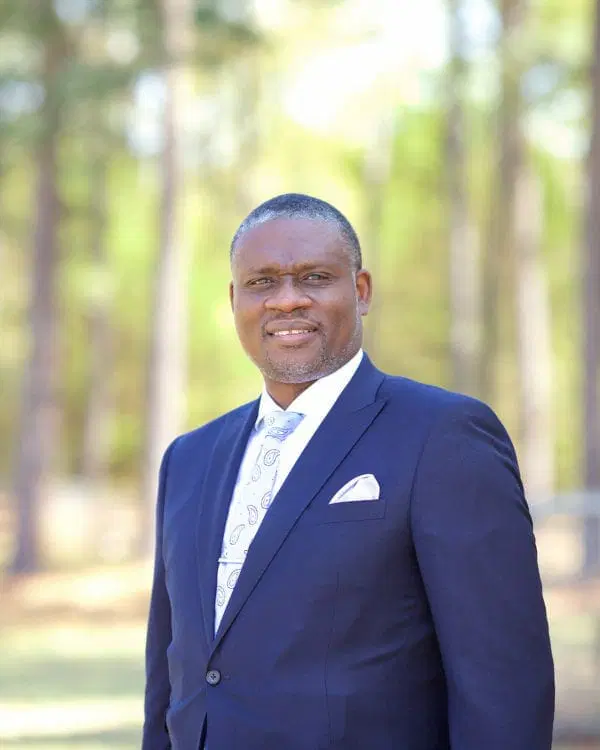What is the Minister's academic background?
Examine the image and provide an in-depth answer to the question.

According to the caption, the Minister, Alex Agyemang, has a BS from the United States Air Force Academy and an Executive MBA from the Rochester Institute of Technology, which is part of his academic credentials.